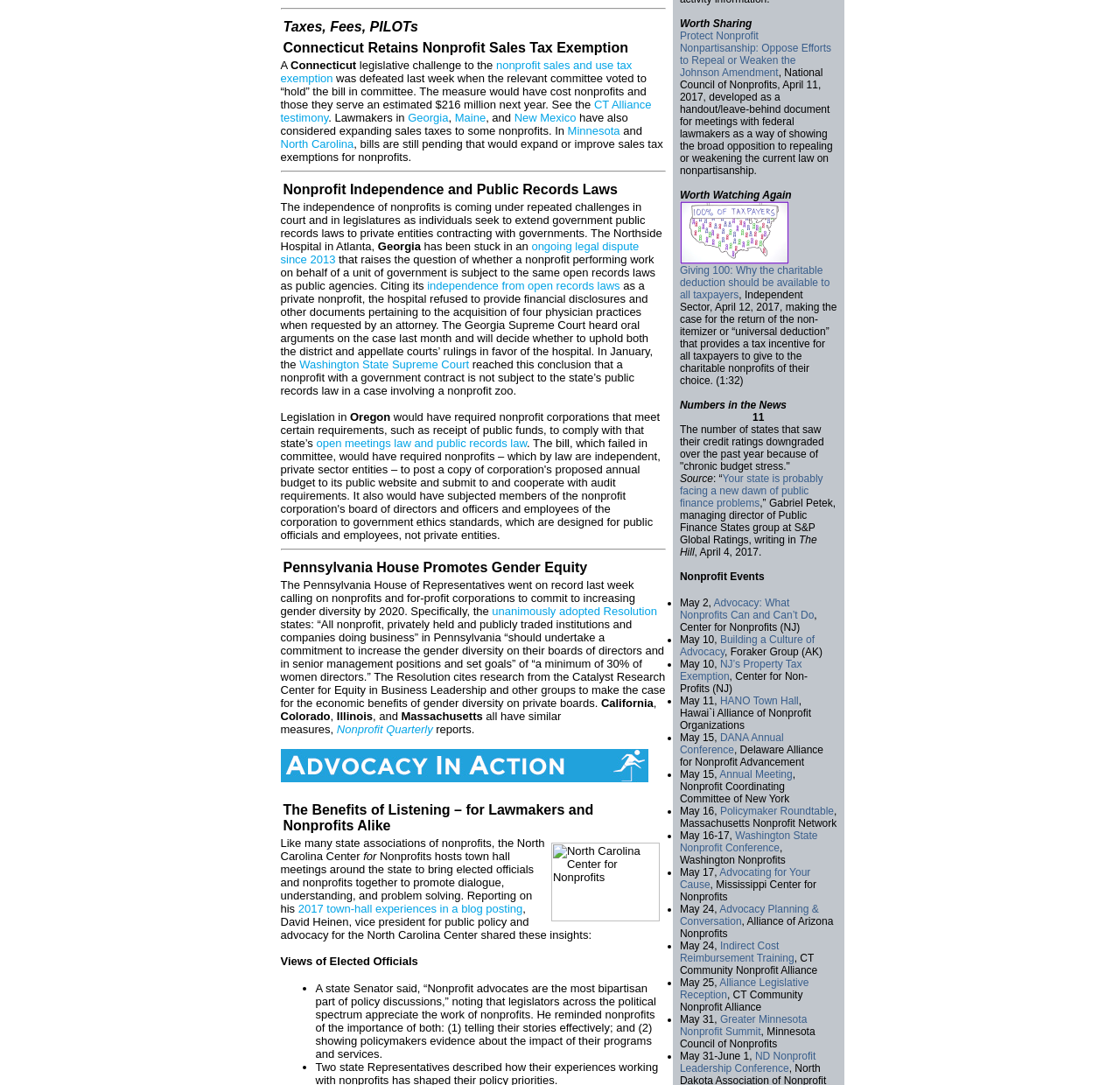Pinpoint the bounding box coordinates of the element that must be clicked to accomplish the following instruction: "Learn more about 'Georgia'". The coordinates should be in the format of four float numbers between 0 and 1, i.e., [left, top, right, bottom].

[0.364, 0.102, 0.4, 0.115]